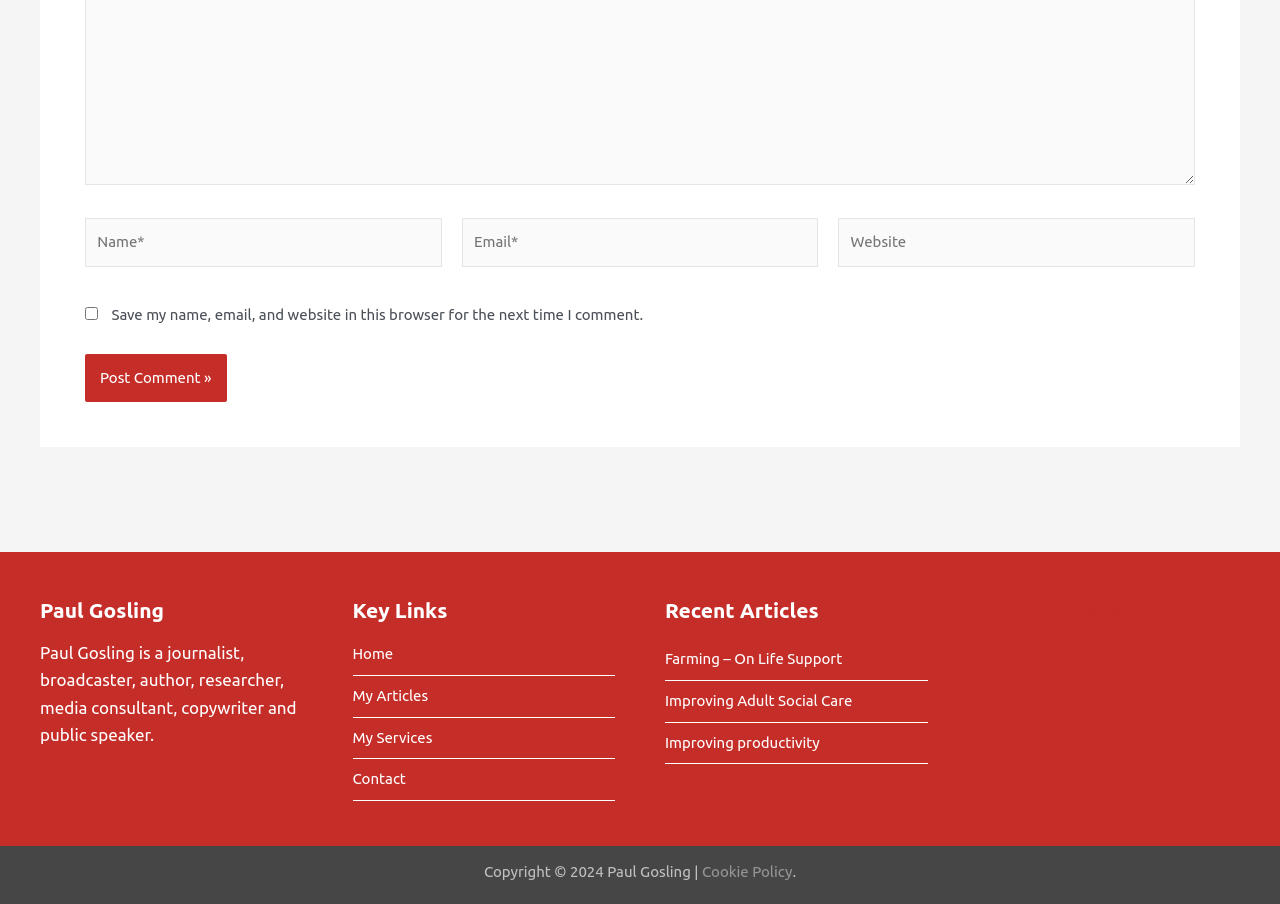Pinpoint the bounding box coordinates of the clickable element needed to complete the instruction: "Read the article Farming – On Life Support". The coordinates should be provided as four float numbers between 0 and 1: [left, top, right, bottom].

[0.52, 0.719, 0.658, 0.738]